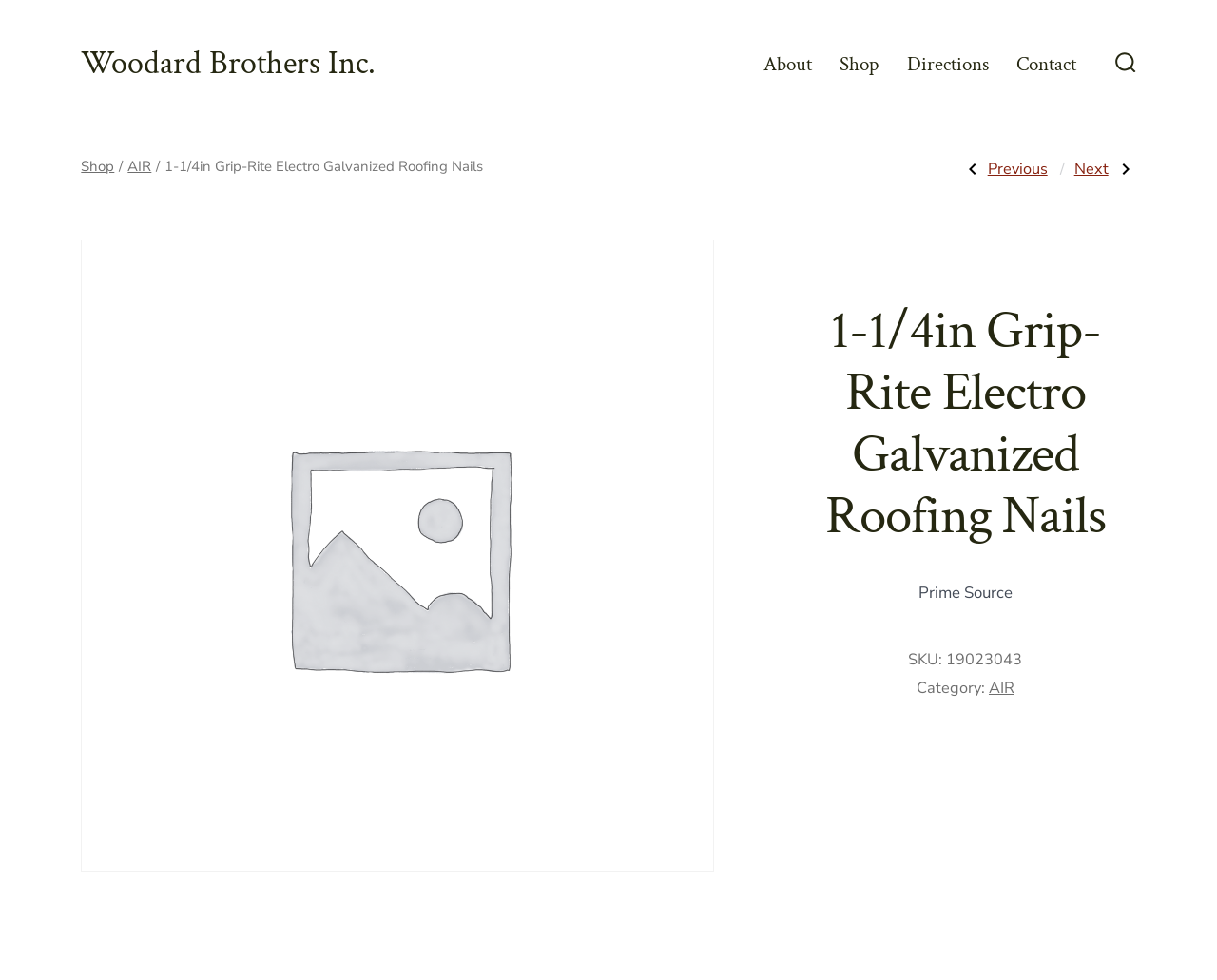Locate the bounding box coordinates of the item that should be clicked to fulfill the instruction: "Go to About page".

[0.627, 0.047, 0.667, 0.084]